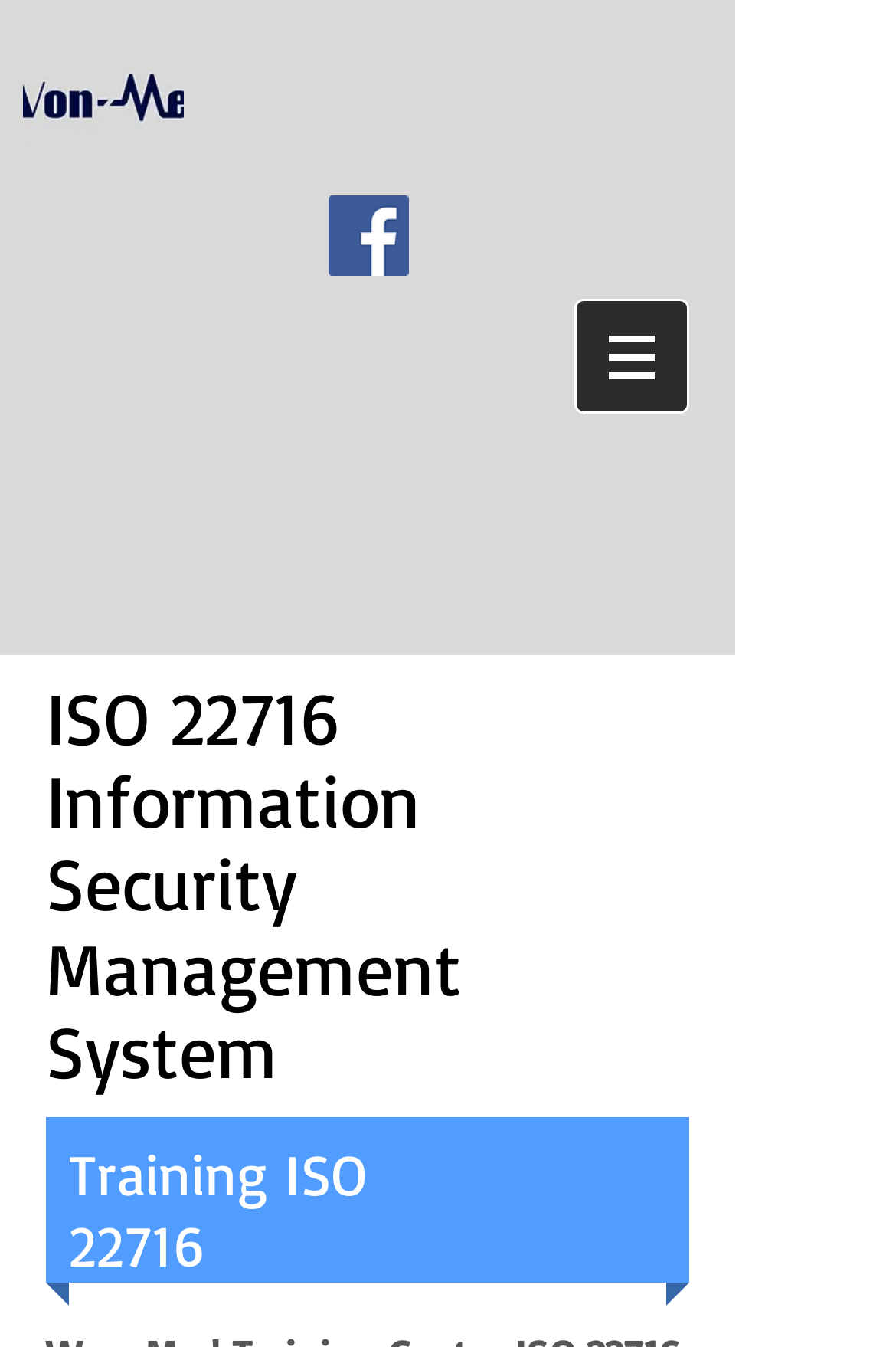Carefully examine the image and provide an in-depth answer to the question: What is the name of the information security management system?

I found the answer by looking at the heading element that says 'ISO 22716 Information Security Management System', which suggests that ISO 22716 is the name of the information security management system.